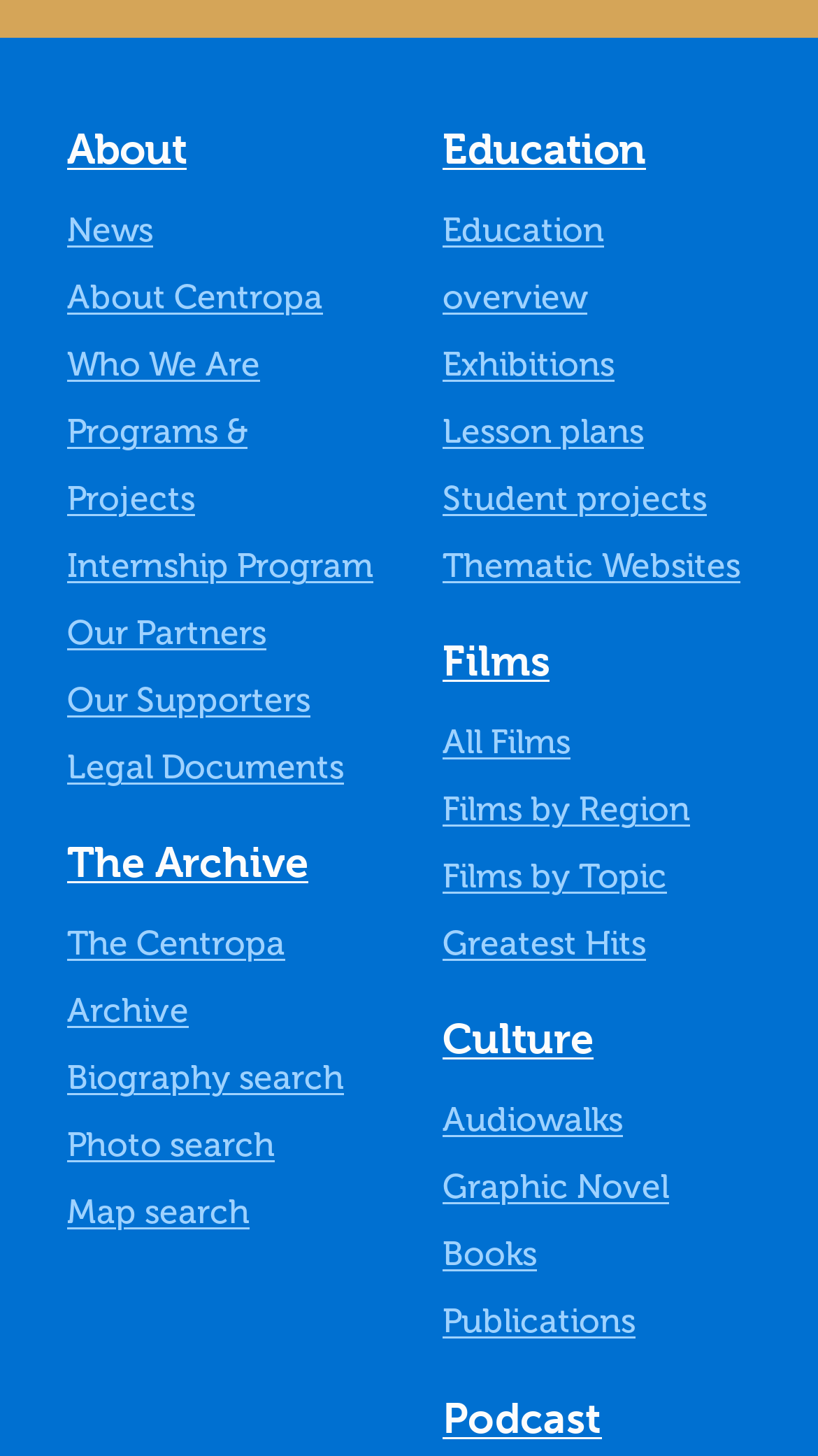Pinpoint the bounding box coordinates of the clickable element to carry out the following instruction: "Watch Films."

[0.541, 0.435, 0.672, 0.487]